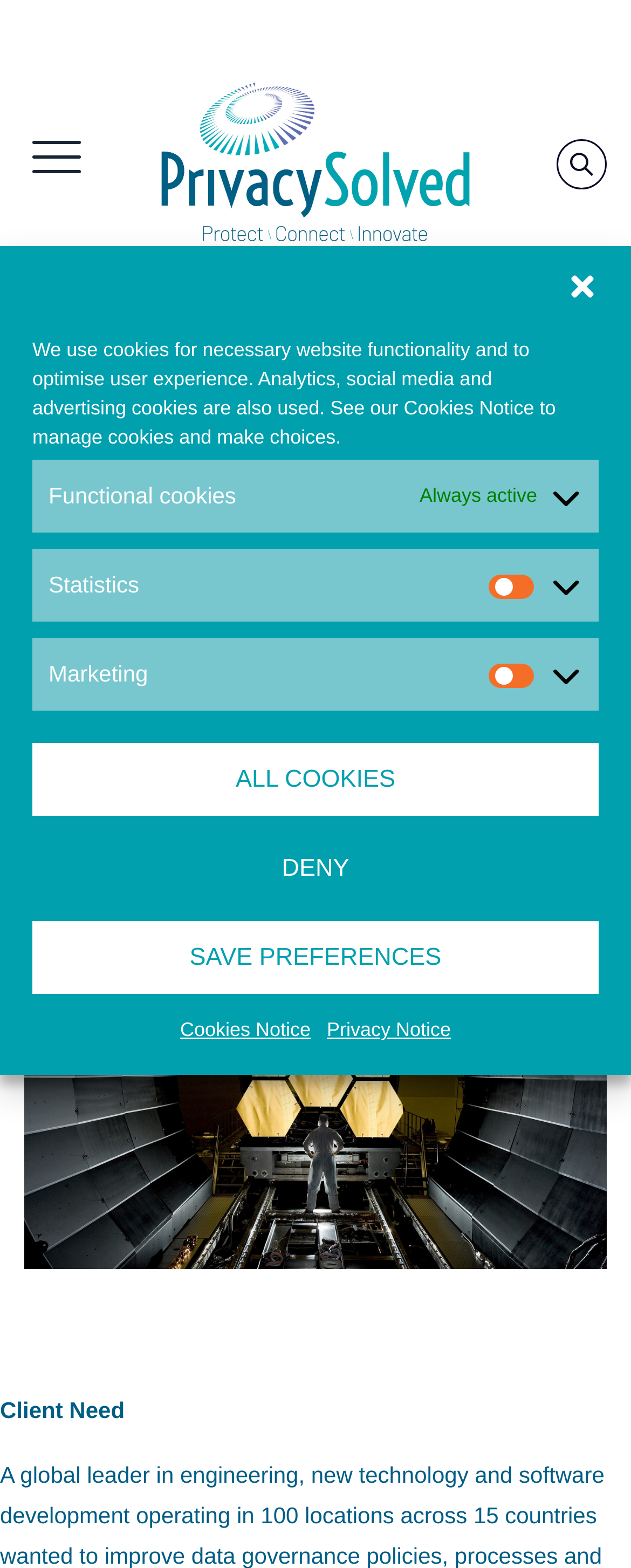Provide the bounding box coordinates of the HTML element this sentence describes: "Toggle menu". The bounding box coordinates consist of four float numbers between 0 and 1, i.e., [left, top, right, bottom].

[0.038, 0.087, 0.141, 0.106]